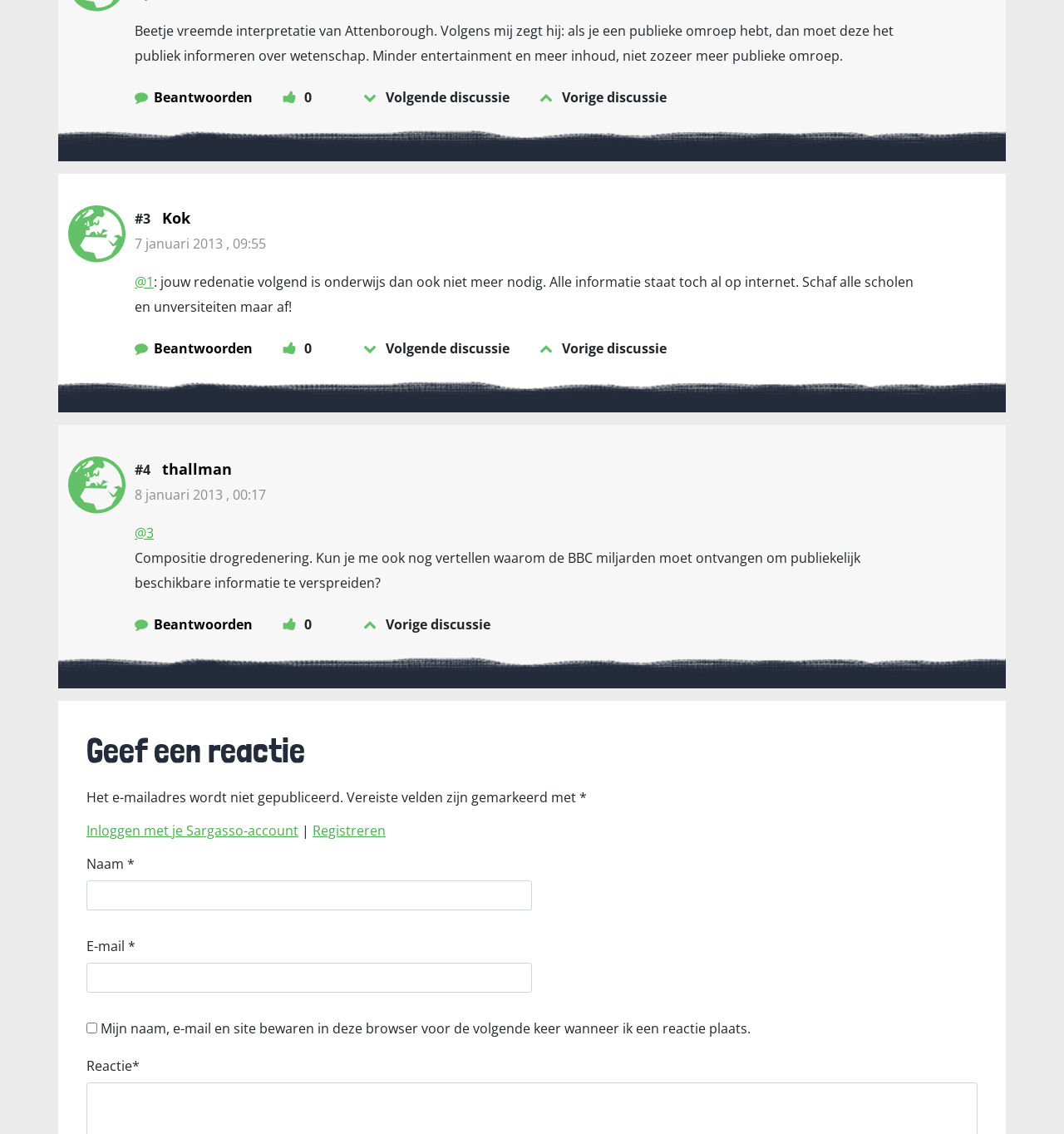What is the topic of the first discussion thread?
Please elaborate on the answer to the question with detailed information.

I read the text of the first discussion thread and found that it is discussing Attenborough's interpretation of something, although the exact topic is not clear.